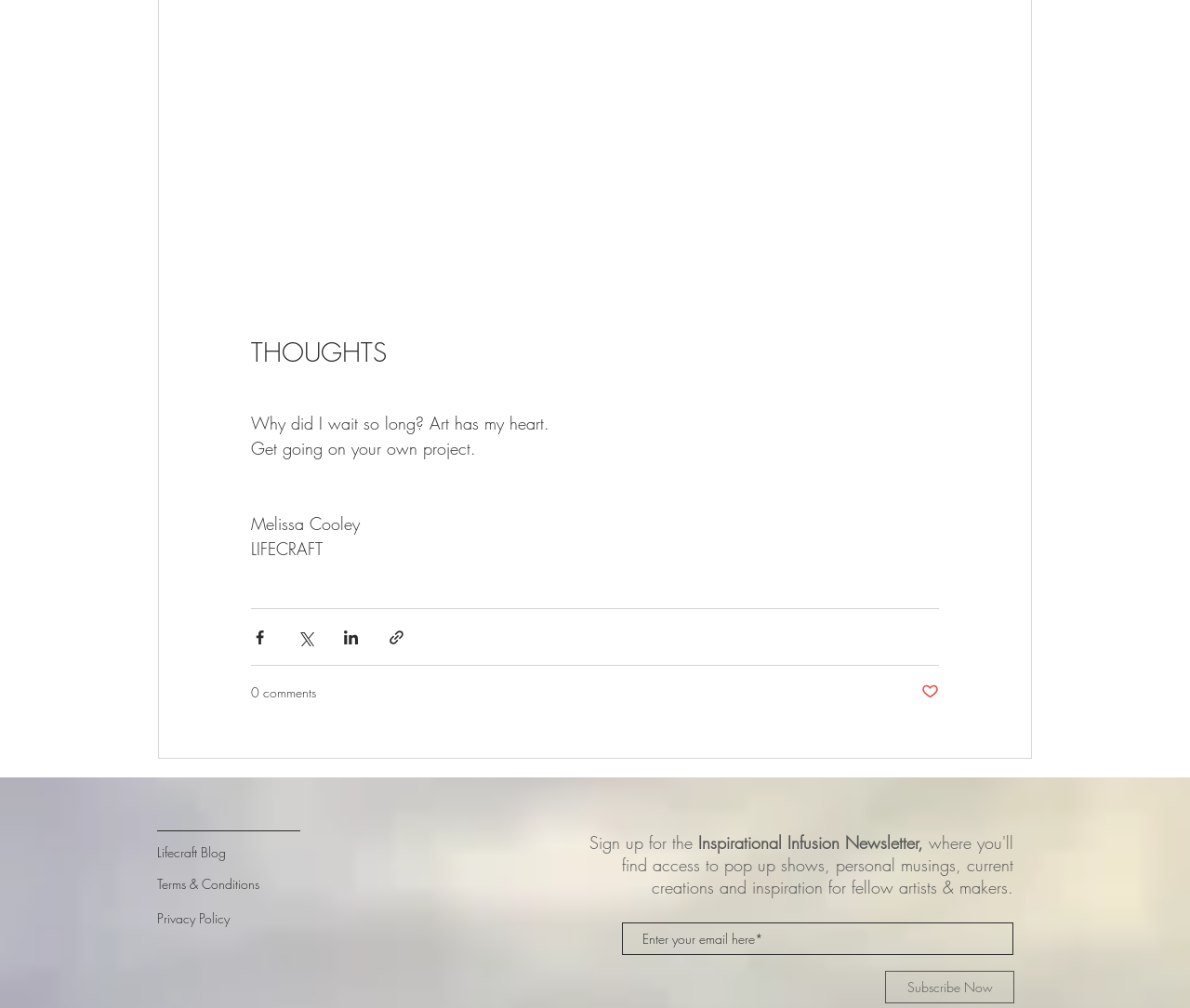How many social media sharing options are available?
Observe the image and answer the question with a one-word or short phrase response.

4